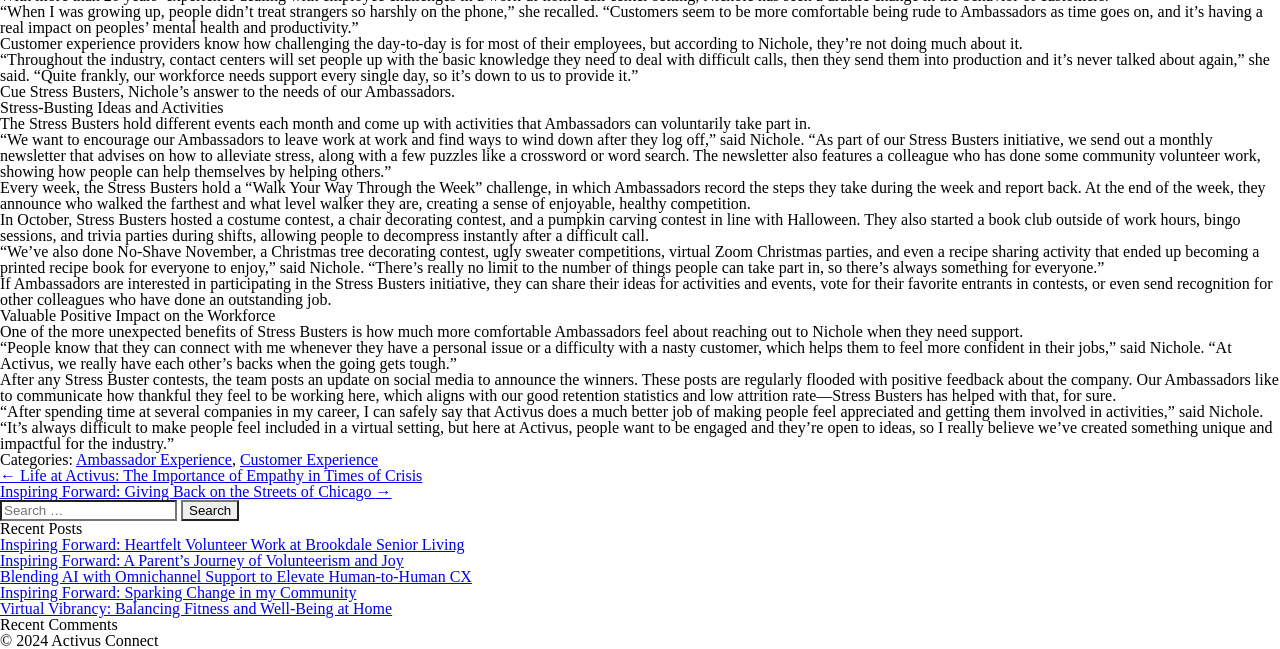Determine the bounding box coordinates of the region that needs to be clicked to achieve the task: "Read the recent post 'Inspiring Forward: Heartfelt Volunteer Work at Brookdale Senior Living'".

[0.0, 0.826, 0.363, 0.852]